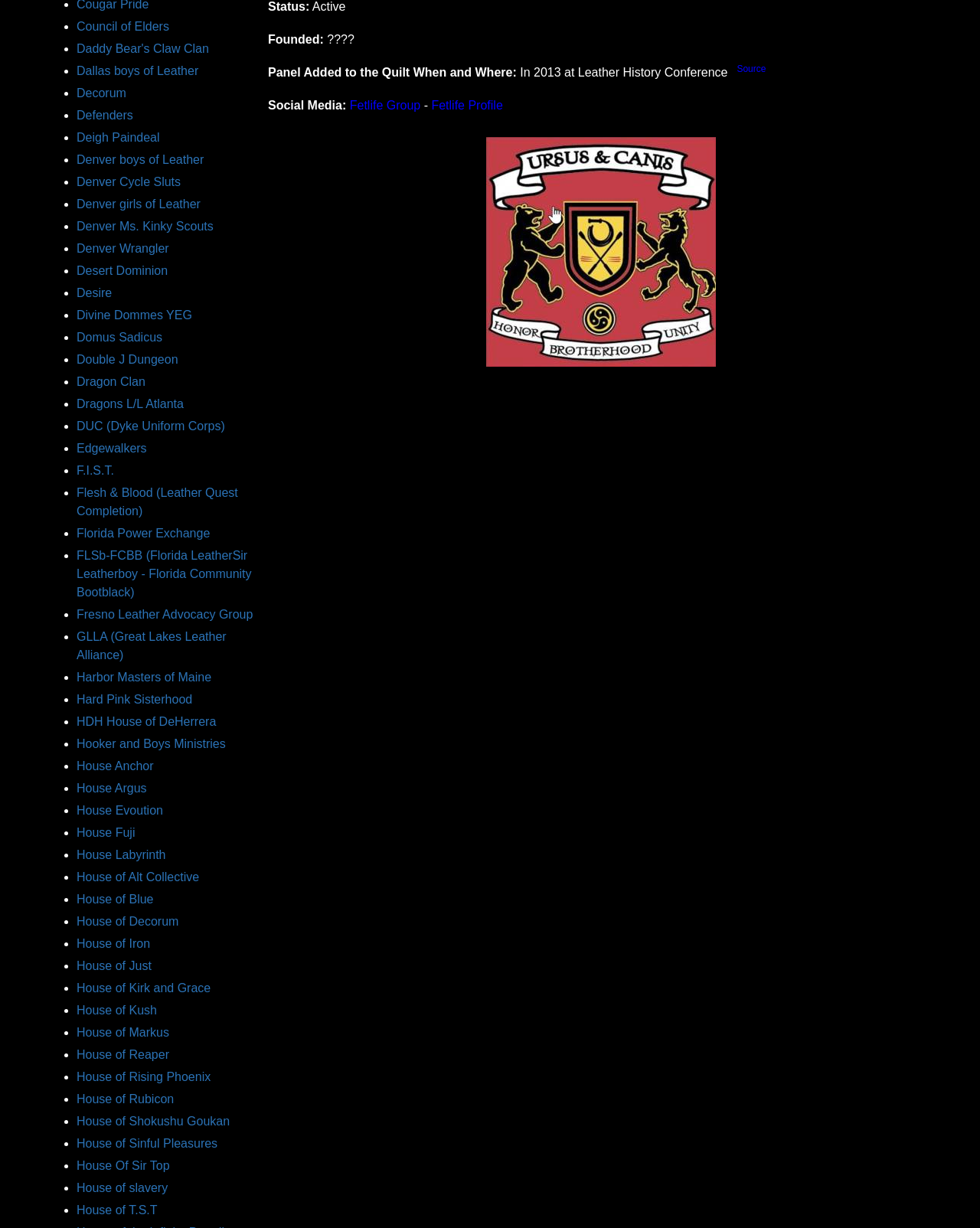Answer in one word or a short phrase: 
How many list items are there?

60